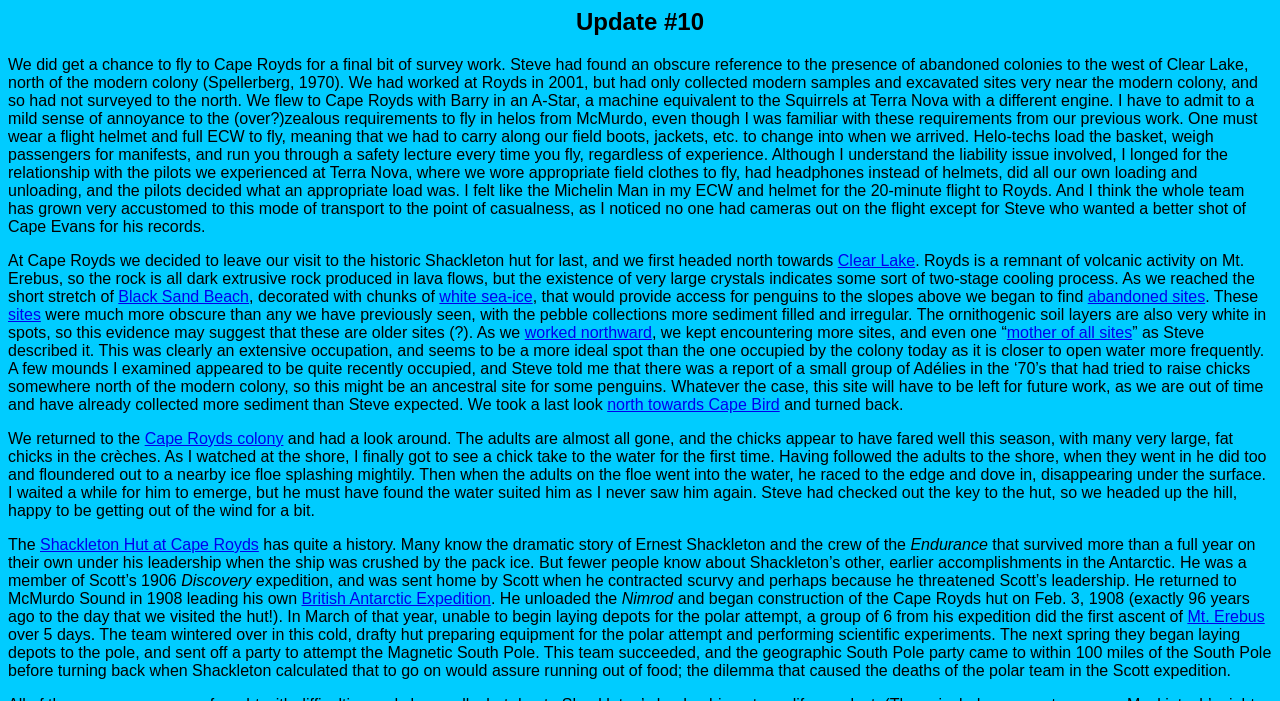Carefully examine the image and provide an in-depth answer to the question: What is the location described in the first paragraph?

The first paragraph mentions flying to Cape Royds for a final bit of survey work, indicating that Cape Royds is the location being described.